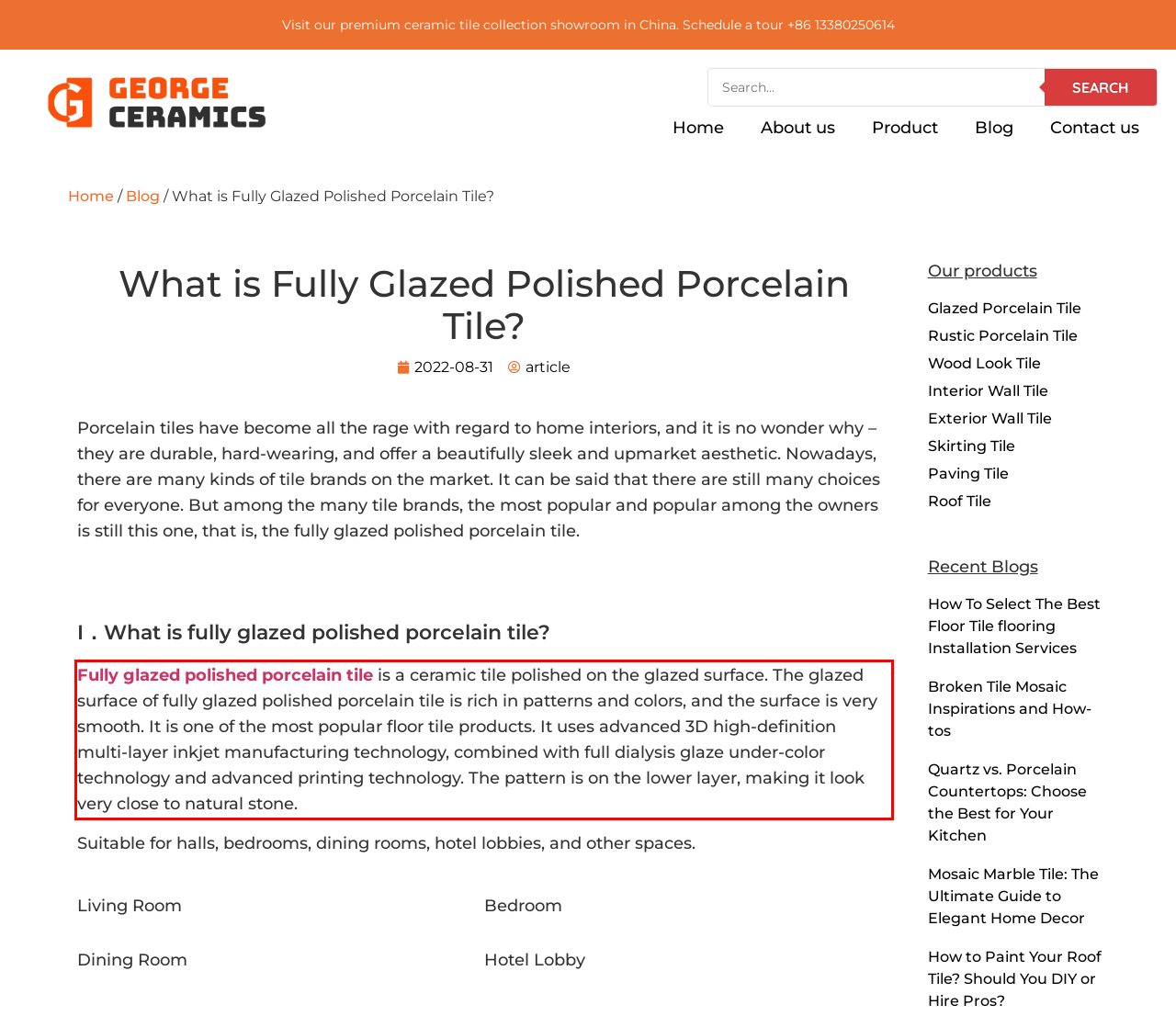The screenshot you have been given contains a UI element surrounded by a red rectangle. Use OCR to read and extract the text inside this red rectangle.

Fully glazed polished porcelain tile is a ceramic tile polished on the glazed surface. The glazed surface of fully glazed polished porcelain tile is rich in patterns and colors, and the surface is very smooth. It is one of the most popular floor tile products. It uses advanced 3D high-definition multi-layer inkjet manufacturing technology, combined with full dialysis glaze under-color technology and advanced printing technology. The pattern is on the lower layer, making it look very close to natural stone.